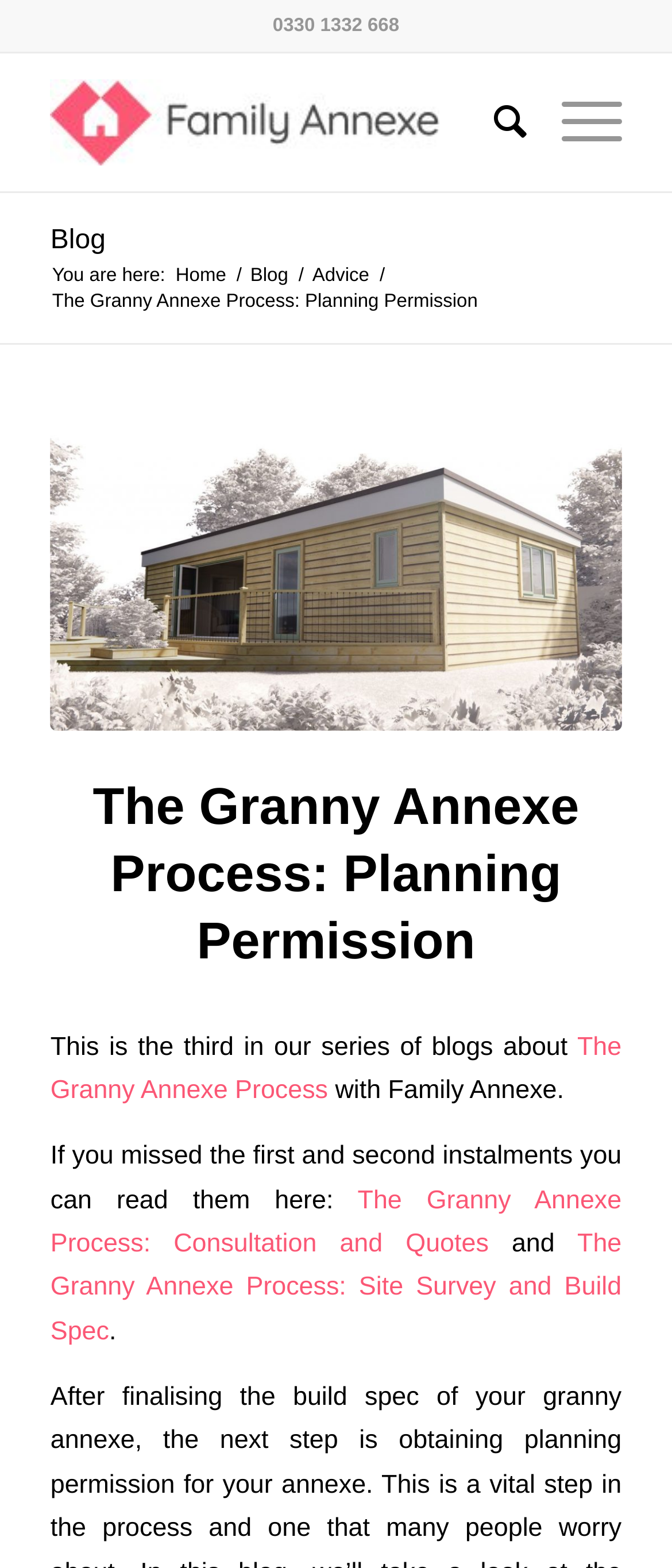Please determine the bounding box coordinates for the element that should be clicked to follow these instructions: "Contact Family Annexe".

[0.402, 0.701, 0.692, 0.715]